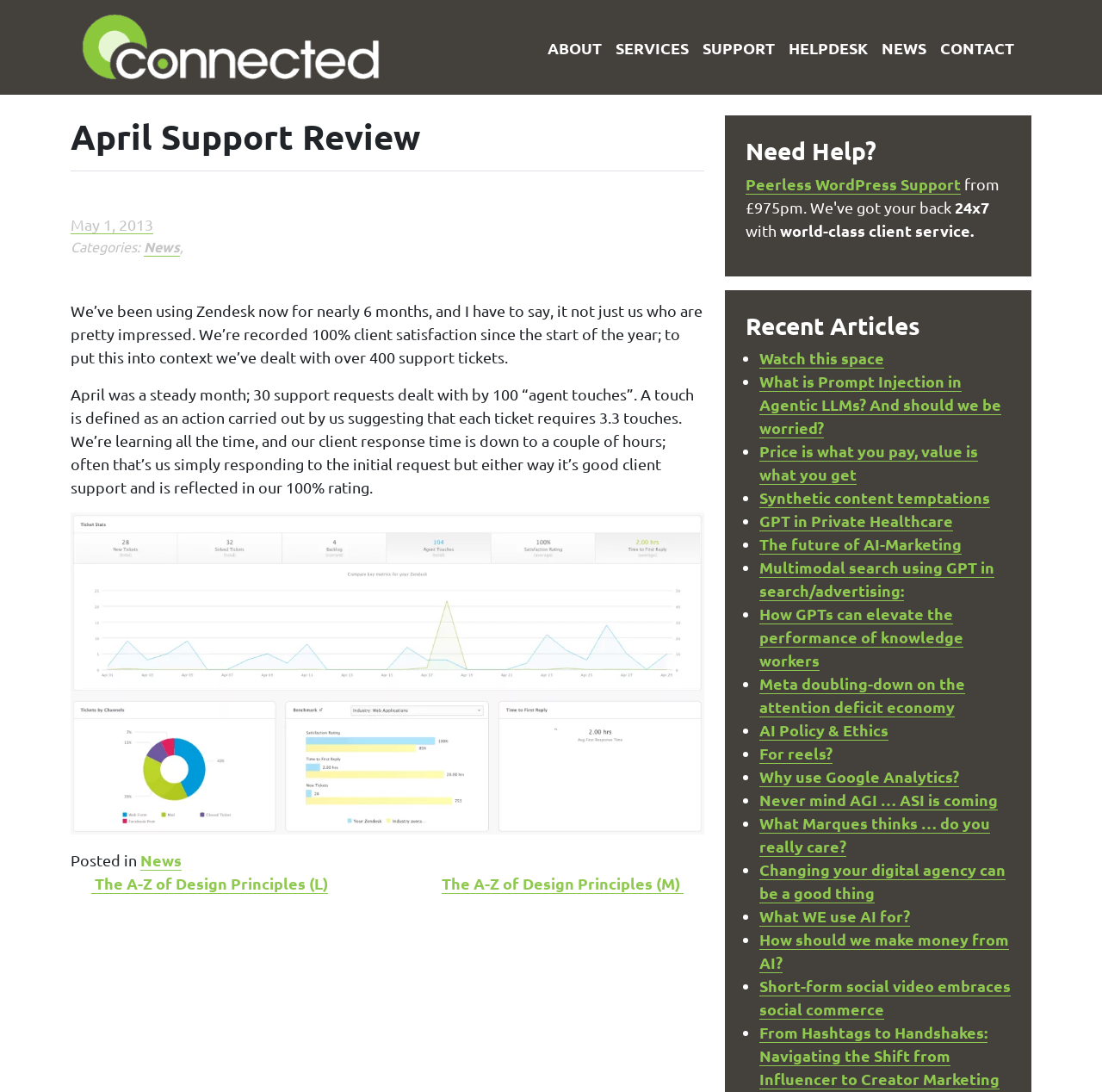Identify the coordinates of the bounding box for the element described below: "For reels?". Return the coordinates as four float numbers between 0 and 1: [left, top, right, bottom].

[0.689, 0.681, 0.755, 0.7]